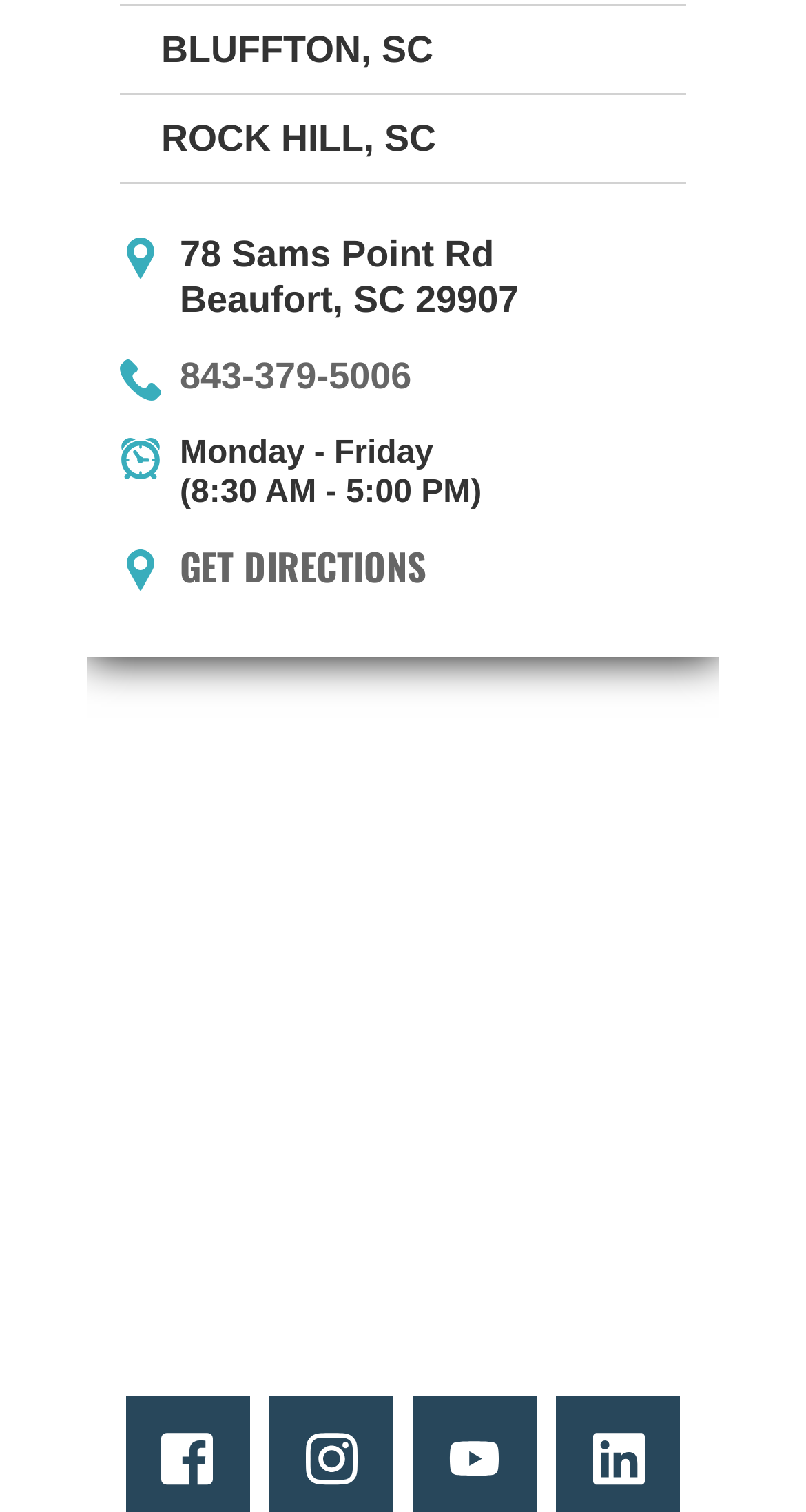Provide a one-word or brief phrase answer to the question:
What is the address of the Rock Hill location?

197 S Herlong Avenue